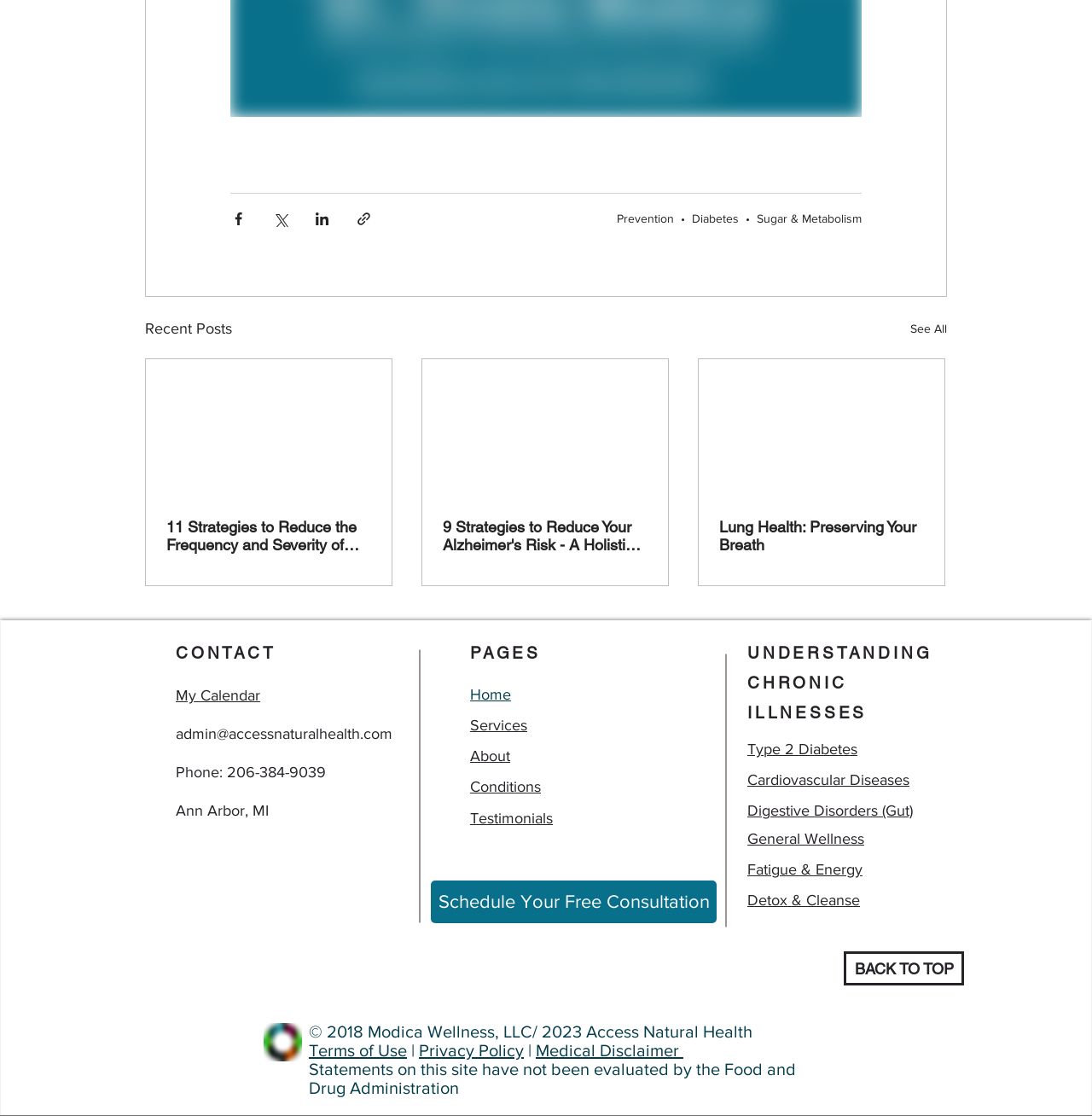Locate the bounding box coordinates of the element that should be clicked to fulfill the instruction: "Read about Prevention".

[0.565, 0.19, 0.617, 0.202]